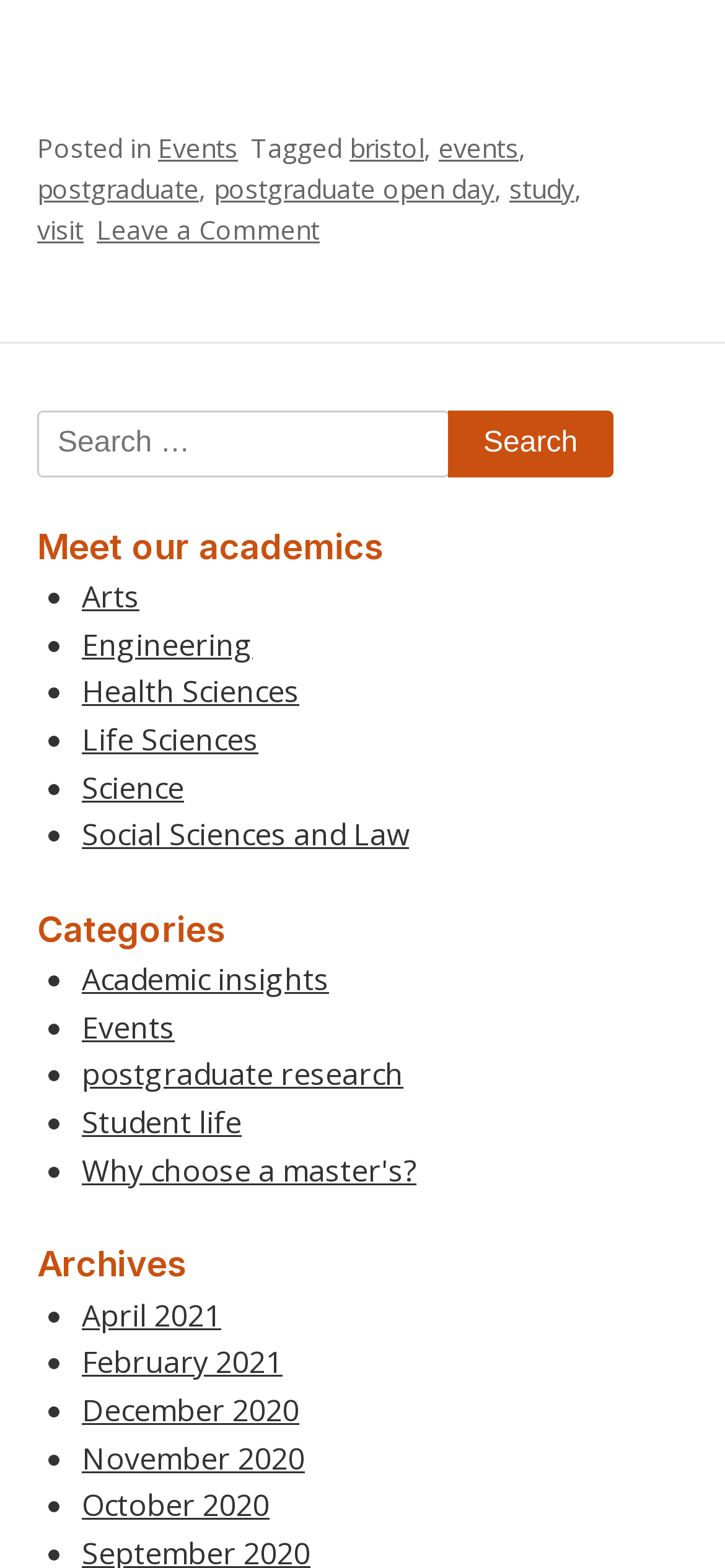Find the coordinates for the bounding box of the element with this description: "Toggle navigation".

None